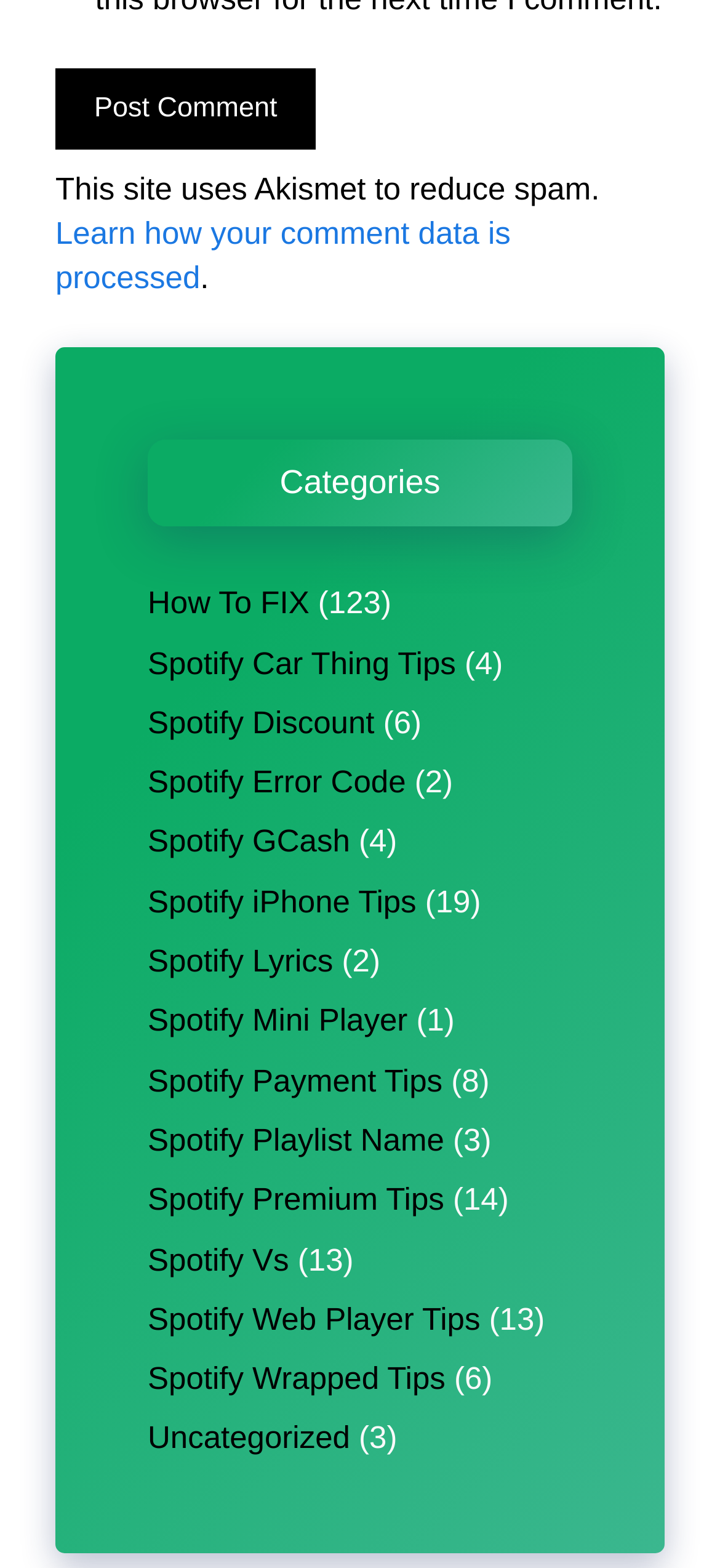Using the provided element description, identify the bounding box coordinates as (top-left x, top-left y, bottom-right x, bottom-right y). Ensure all values are between 0 and 1. Description: Spotify GCash

[0.205, 0.526, 0.486, 0.548]